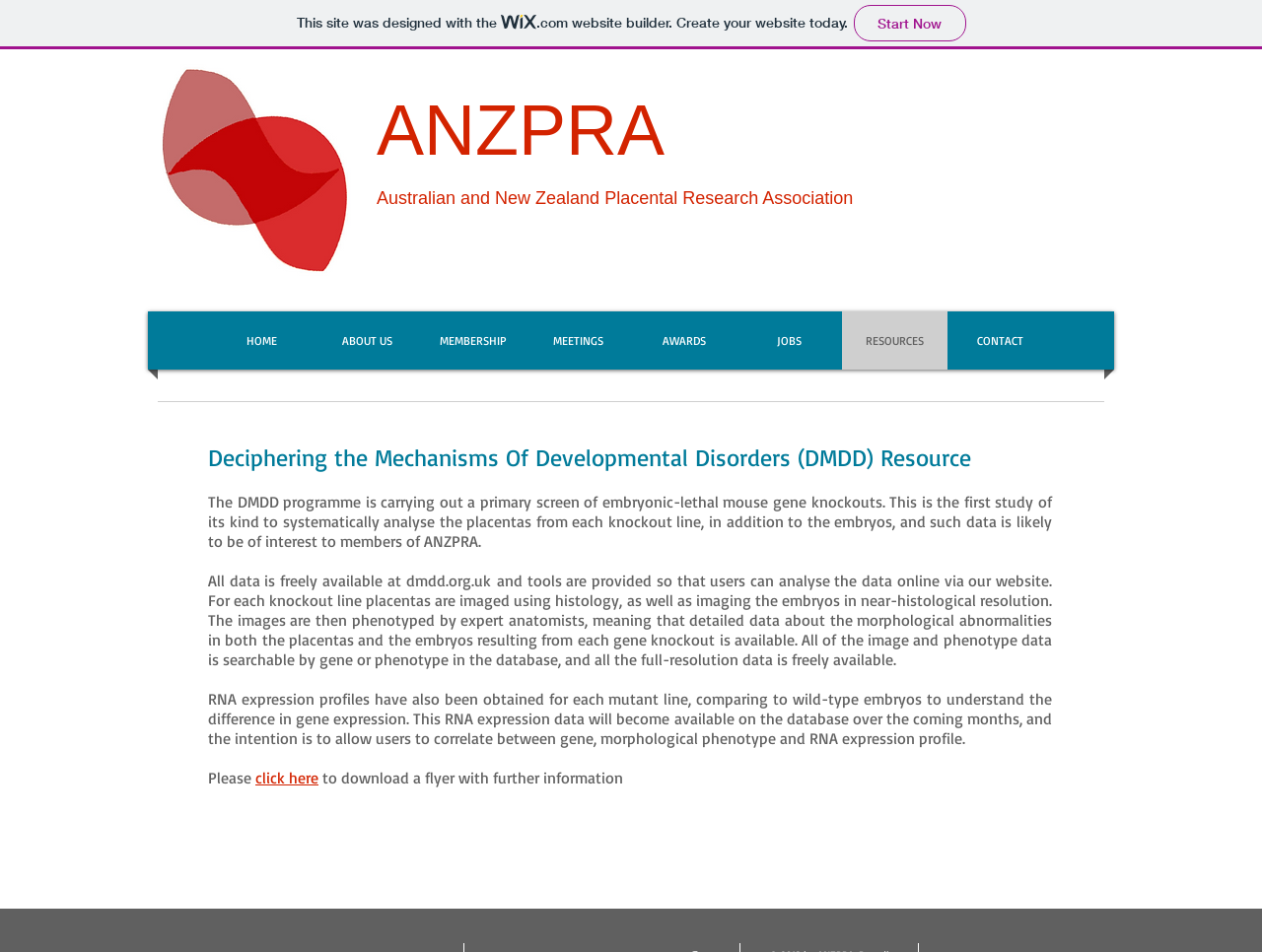Please specify the bounding box coordinates of the clickable region to carry out the following instruction: "Click on the 'ABOUT US' link". The coordinates should be four float numbers between 0 and 1, in the format [left, top, right, bottom].

[0.253, 0.327, 0.329, 0.388]